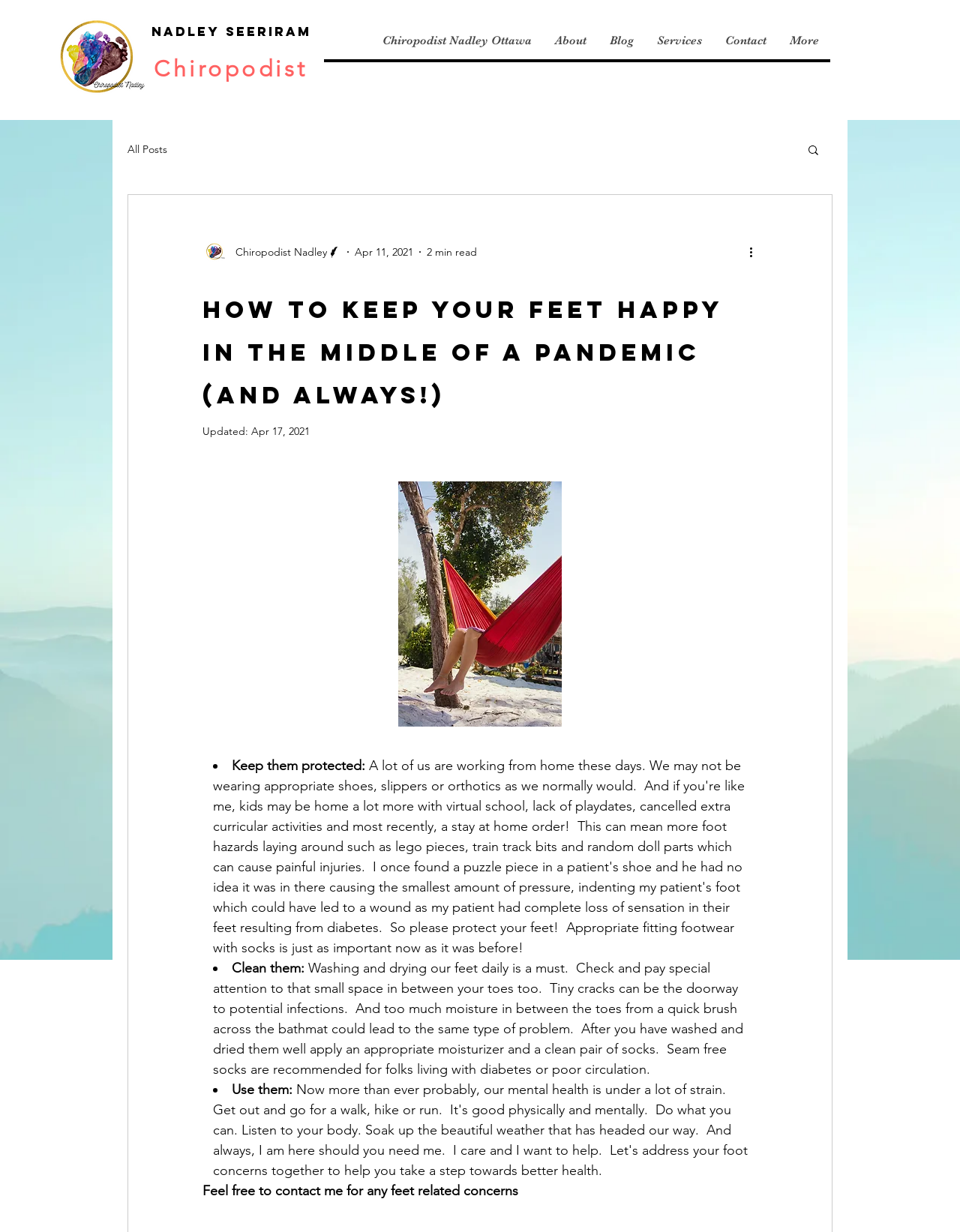Identify the bounding box coordinates of the element to click to follow this instruction: 'Contact Chiropodist Nadley'. Ensure the coordinates are four float values between 0 and 1, provided as [left, top, right, bottom].

[0.743, 0.018, 0.81, 0.048]